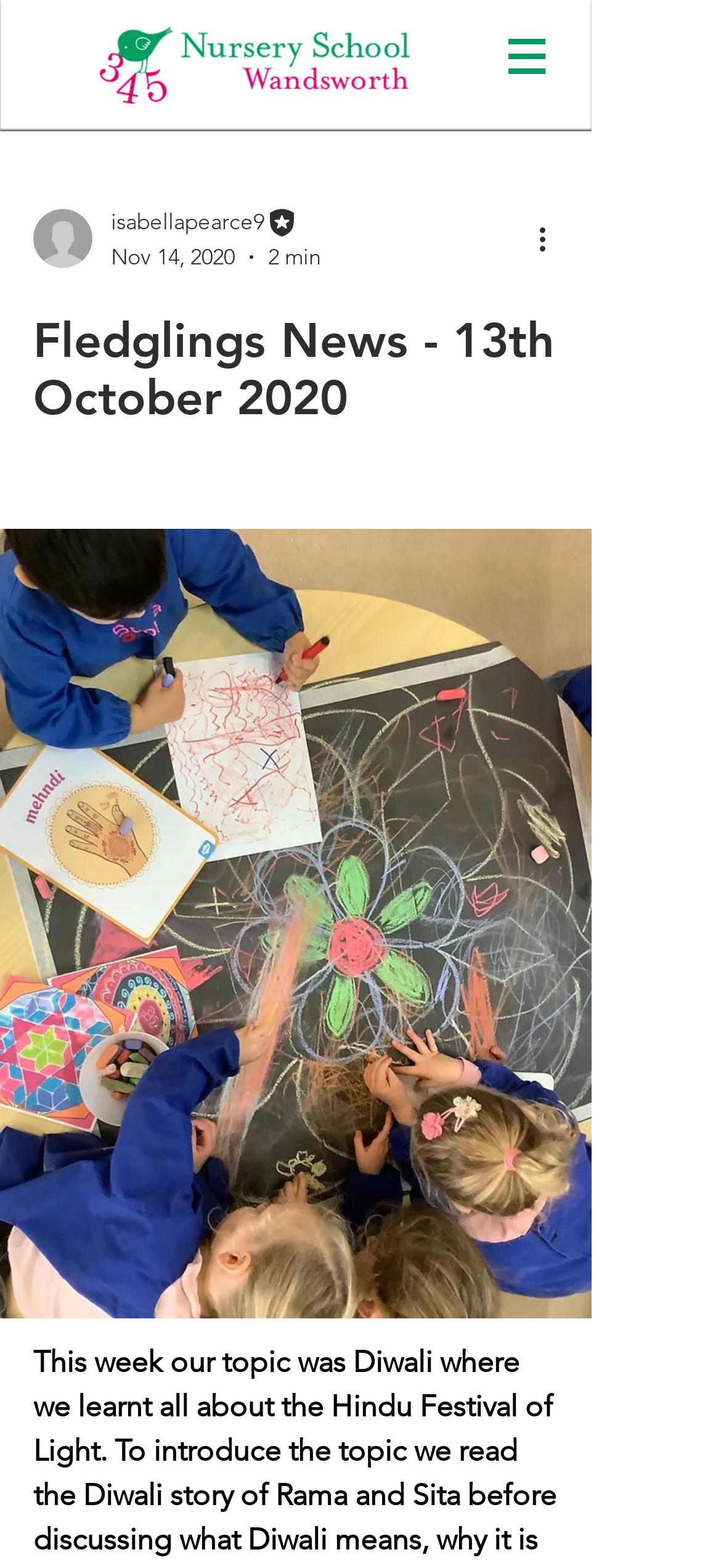Please provide a comprehensive answer to the question below using the information from the image: What is the date of the article?

The date of the article is mentioned below the writer's picture, and it says 'Nov 14, 2020', indicating that the article was published on November 14, 2020.